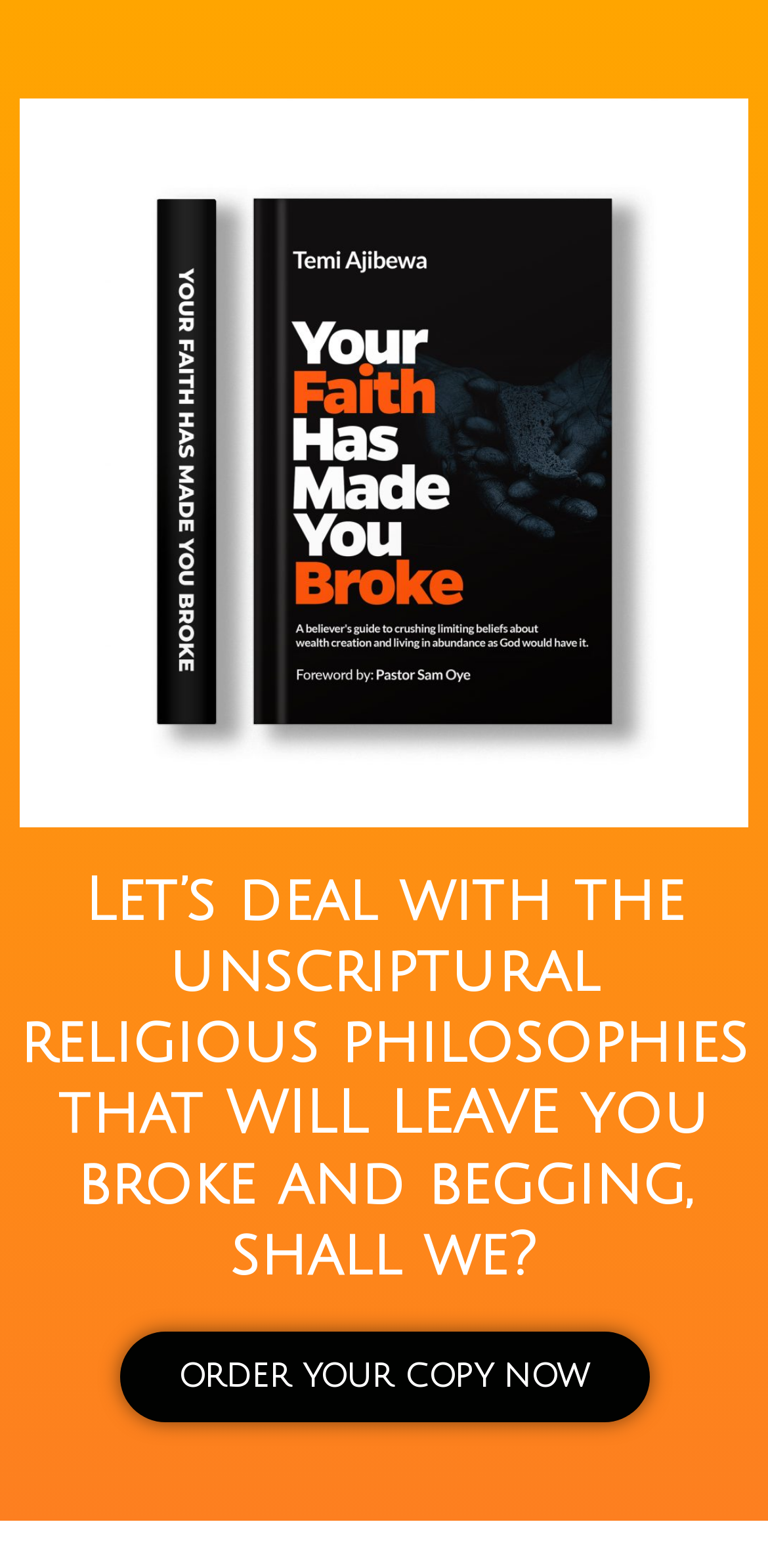Given the webpage screenshot and the description, determine the bounding box coordinates (top-left x, top-left y, bottom-right x, bottom-right y) that define the location of the UI element matching this description: Get email alerts

None